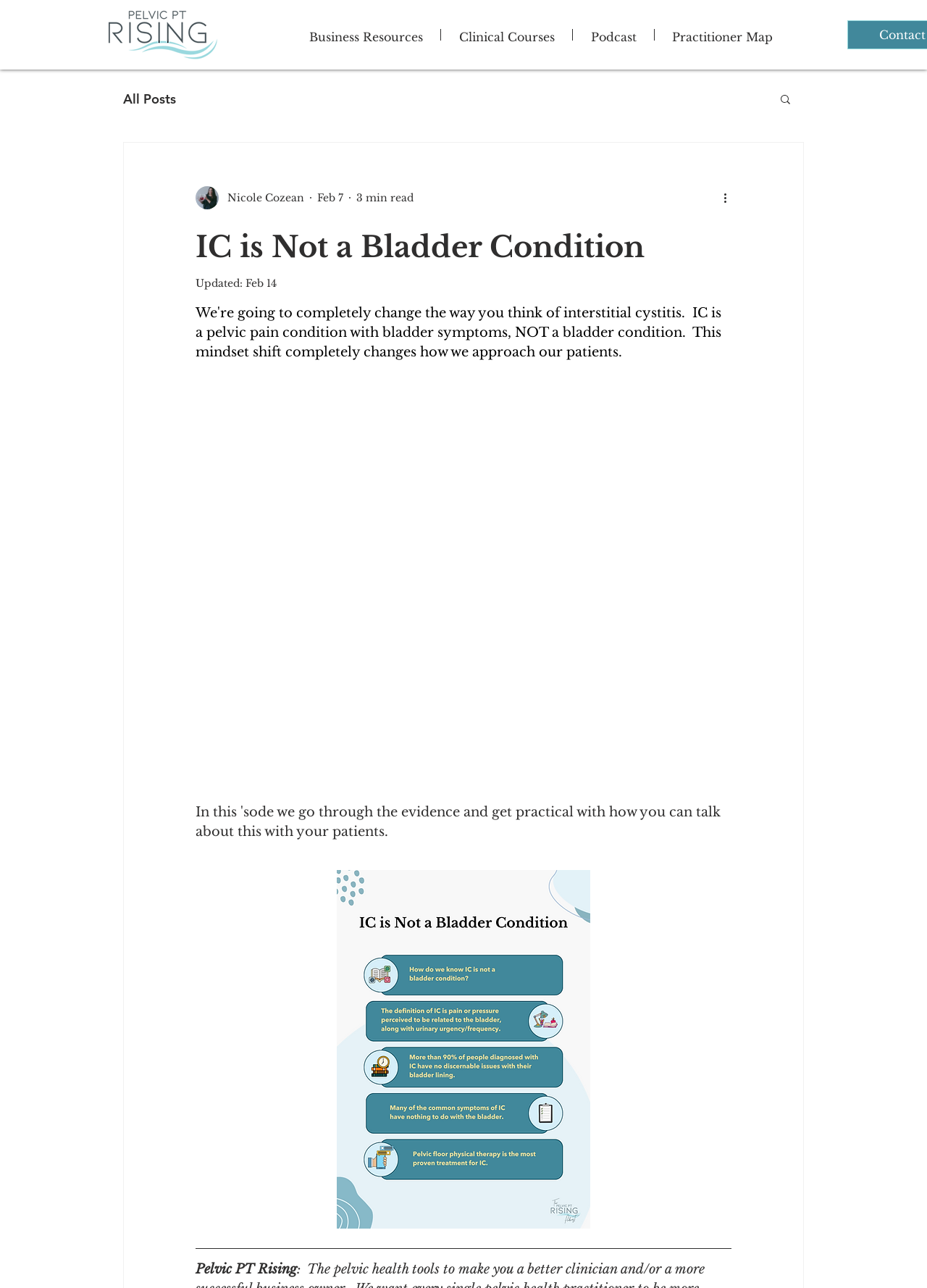Provide an in-depth caption for the contents of the webpage.

This webpage is about interstitial cystitis (IC) and its relation to pelvic pain. At the top left corner, there is a logo of Pelvic PT Rising, which is an image link. Next to it, there is a navigation menu with links to "Business Resources", "Clinical Courses", "Podcast", and "Practitioner Map". Below the logo, there is another navigation menu with a link to "blog" and a "Search" button.

On the main content area, there is a heading that reads "IC is Not a Bladder Condition". Below the heading, there is an image of the writer, Nicole Cozean, along with the date "Feb 7" and a "3 min read" indicator. The main article text is not explicitly mentioned, but it seems to discuss the concept that IC is a pelvic pain condition, not a bladder condition.

To the right of the writer's image, there is a "More actions" button. Below the main article, there is a call-to-action button that reads "IC Is Not A Bladder Condition" with an accompanying image. At the very bottom of the page, there is a small image and some text that reads "Pelvic PT Rising".